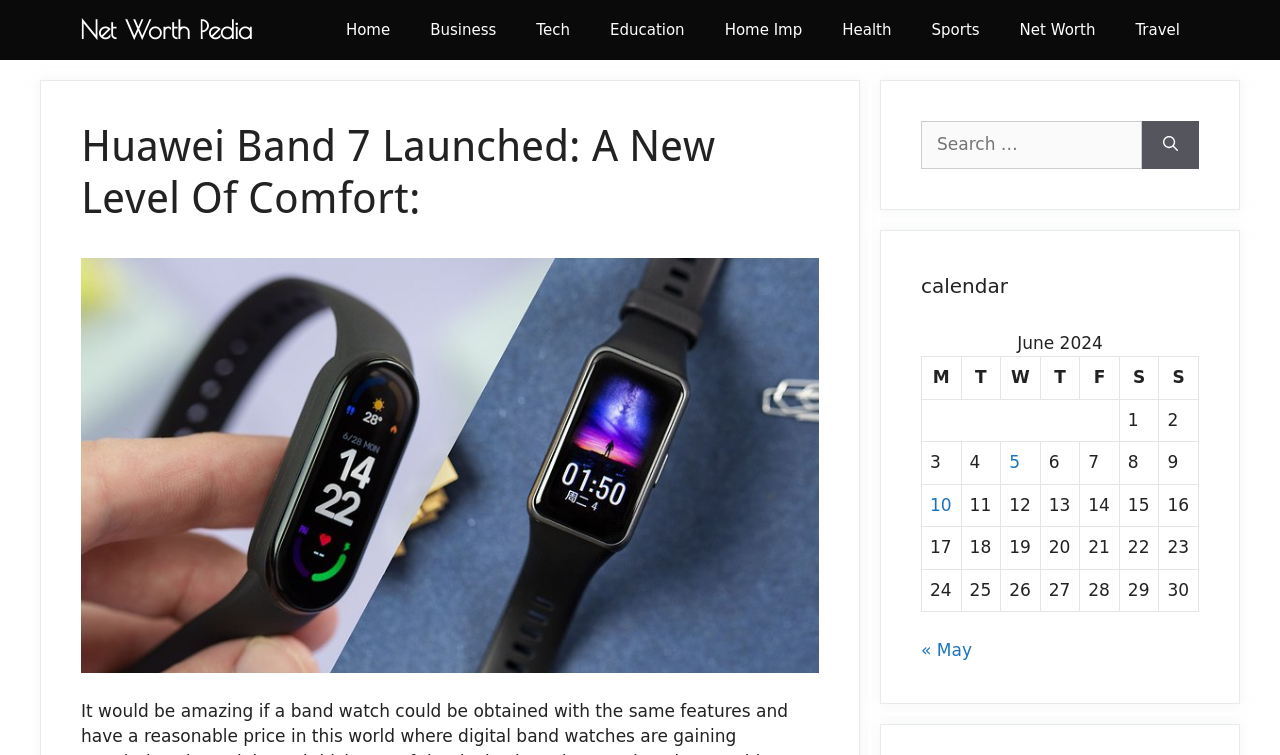Locate the bounding box coordinates of the clickable area needed to fulfill the instruction: "Go to the previous month".

[0.72, 0.847, 0.759, 0.874]